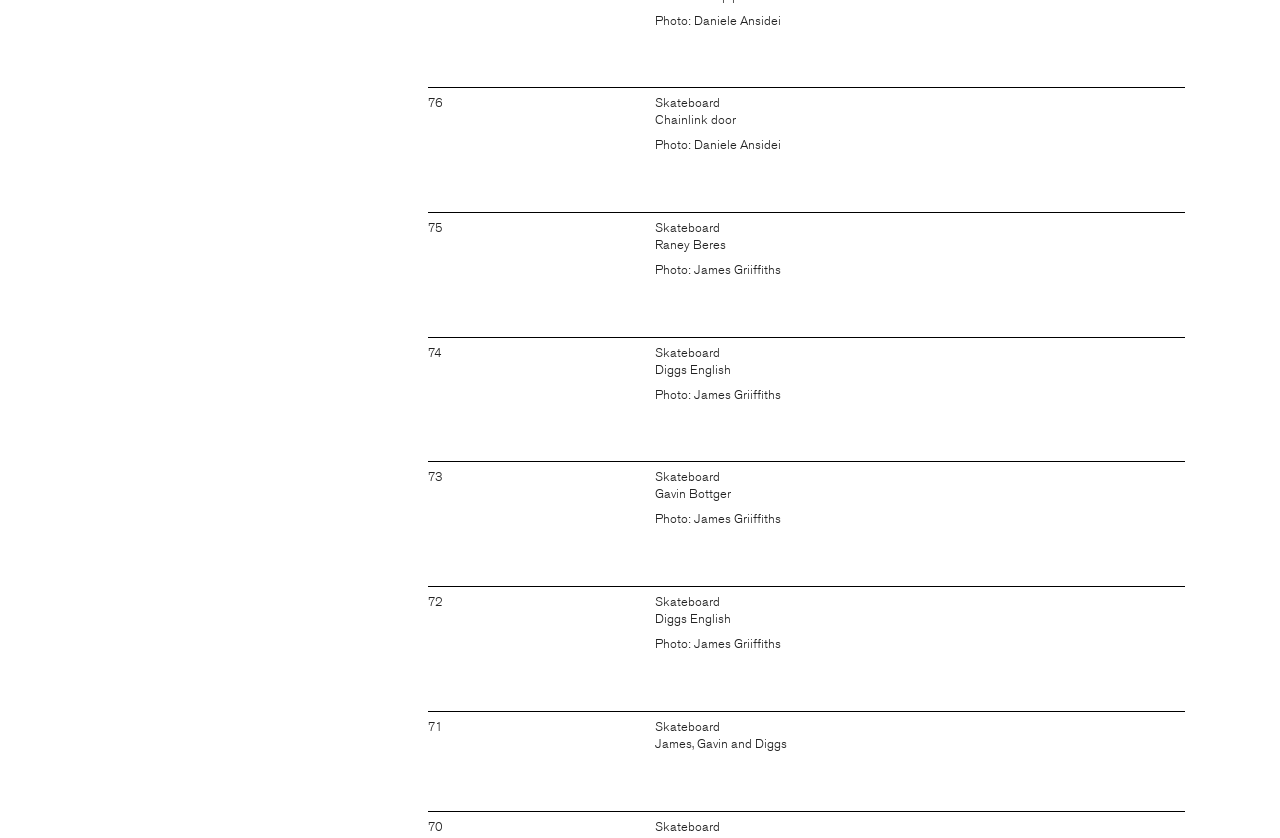What is the name of the bookstore?
Using the picture, provide a one-word or short phrase answer.

Blum & Poe book store